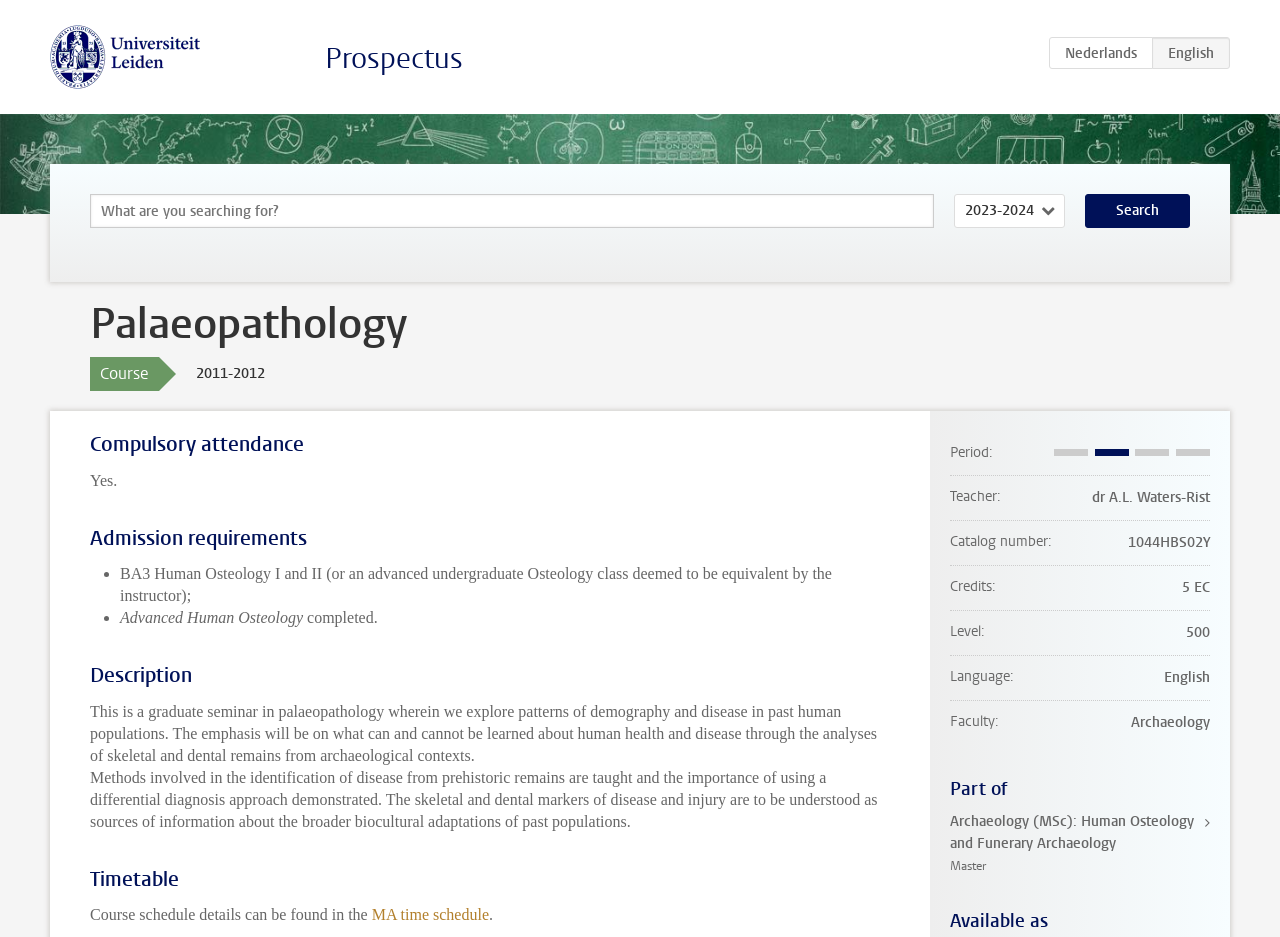Provide a brief response to the question below using a single word or phrase: 
What is the course name?

Palaeopathology